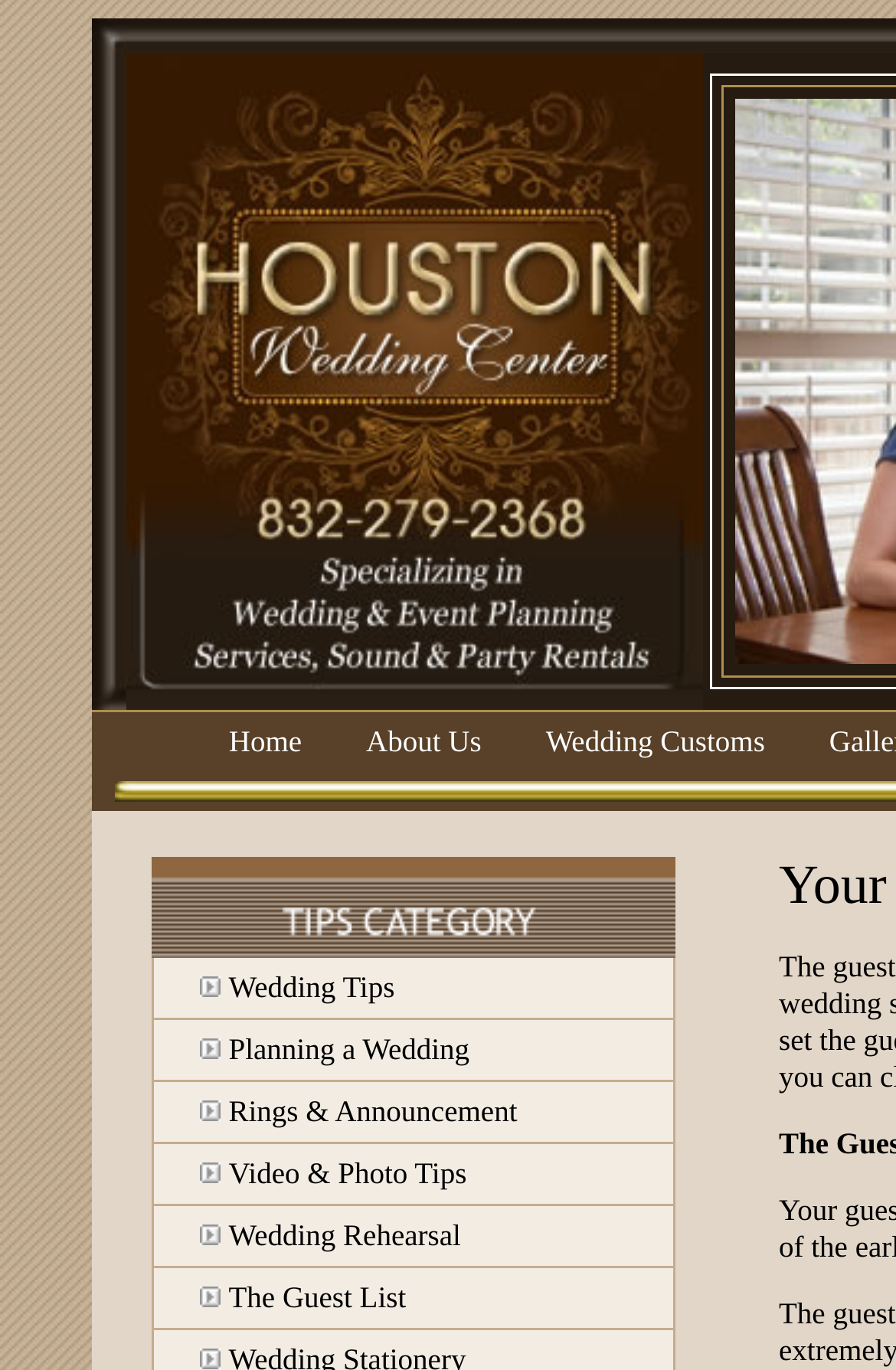Show the bounding box coordinates for the HTML element as described: "Wedding Tips".

[0.255, 0.708, 0.44, 0.733]